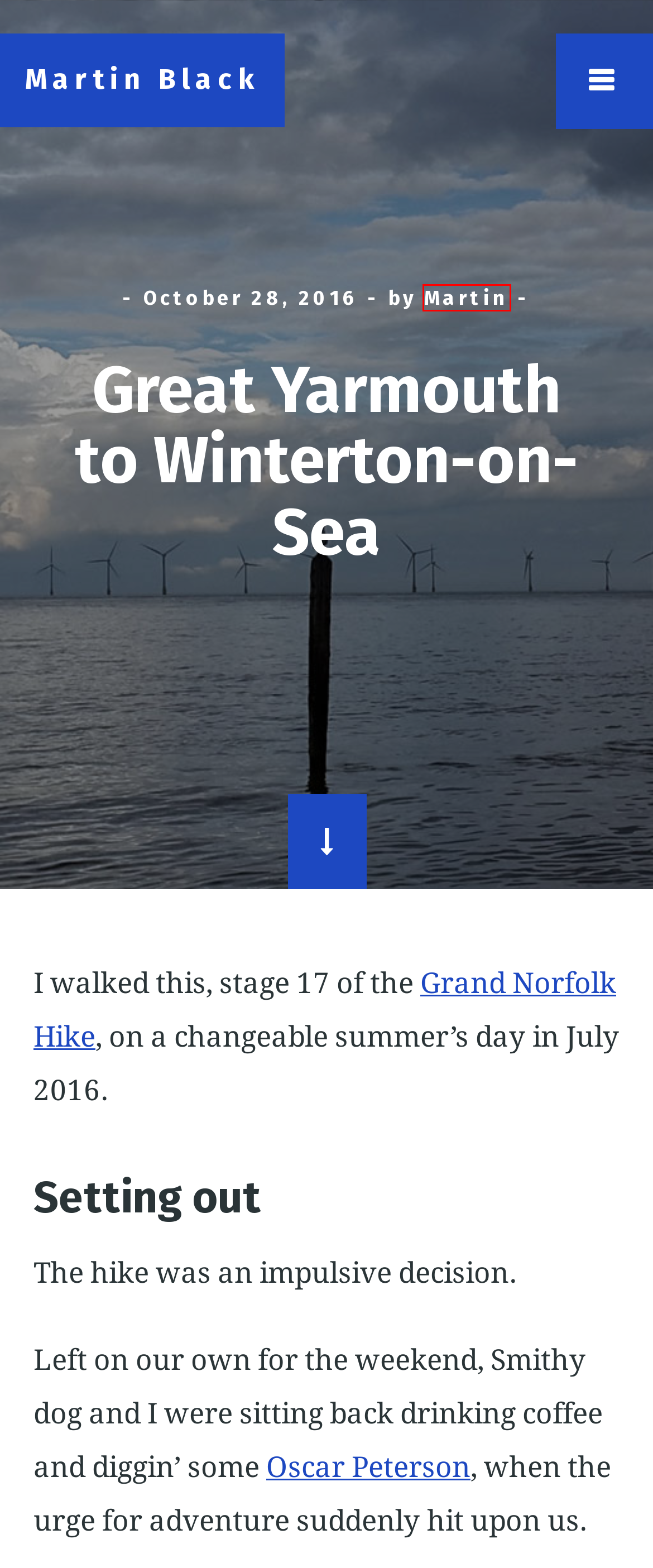Examine the screenshot of the webpage, noting the red bounding box around a UI element. Pick the webpage description that best matches the new page after the element in the red bounding box is clicked. Here are the candidates:
A. Norwich to Newton Flotman – Martin Black
B. Pyrenees – Martin Black
C. Grand Union Canal – Martin Black
D. A cottage in Nedanchychi  Дача в Неданчичі – Martin Black
E. Odesa – Martin Black
F. Martin – Martin Black
G. punk – Martin Black
H. Martin Black

F